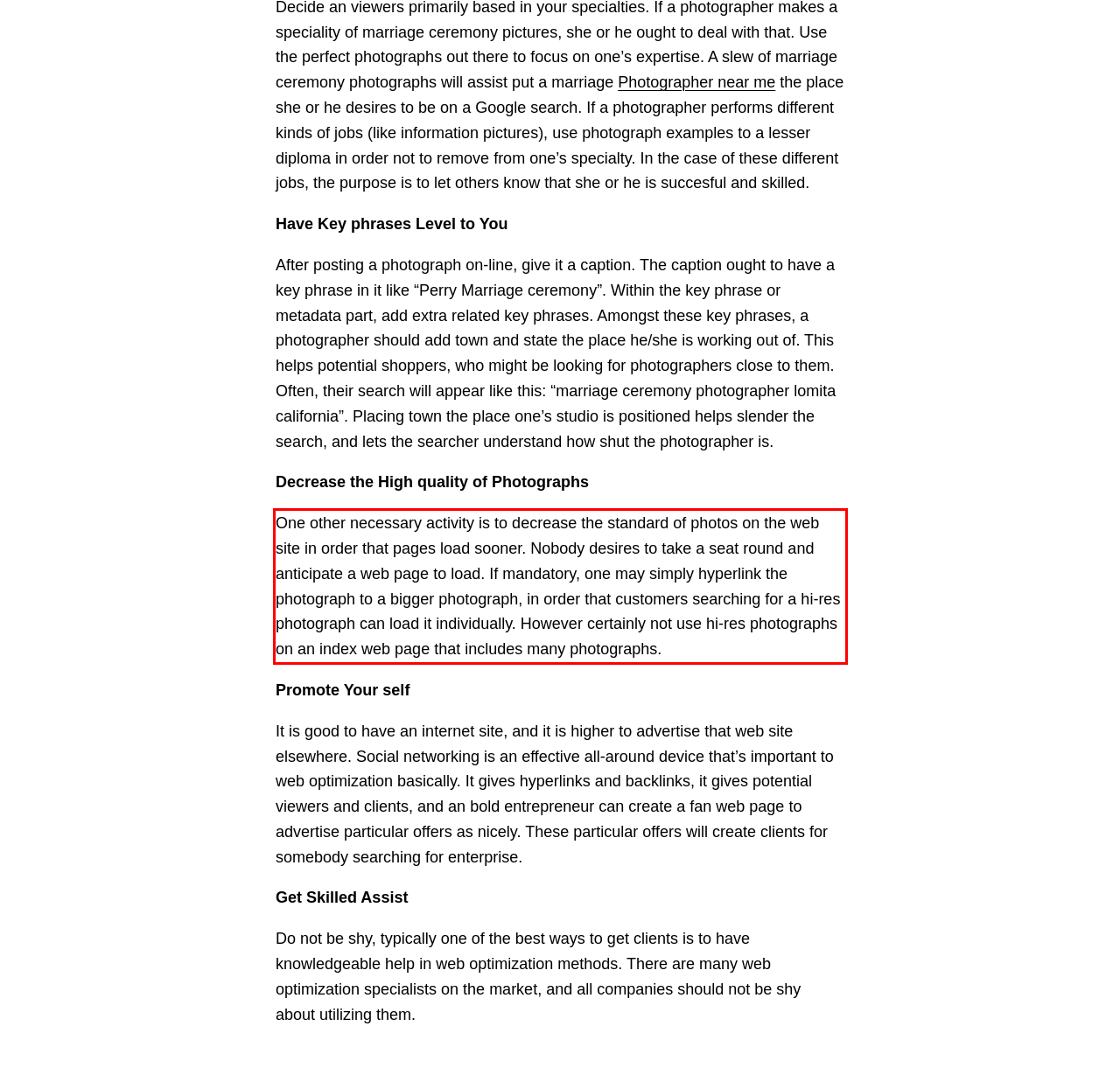Given a webpage screenshot, identify the text inside the red bounding box using OCR and extract it.

One other necessary activity is to decrease the standard of photos on the web site in order that pages load sooner. Nobody desires to take a seat round and anticipate a web page to load. If mandatory, one may simply hyperlink the photograph to a bigger photograph, in order that customers searching for a hi-res photograph can load it individually. However certainly not use hi-res photographs on an index web page that includes many photographs.